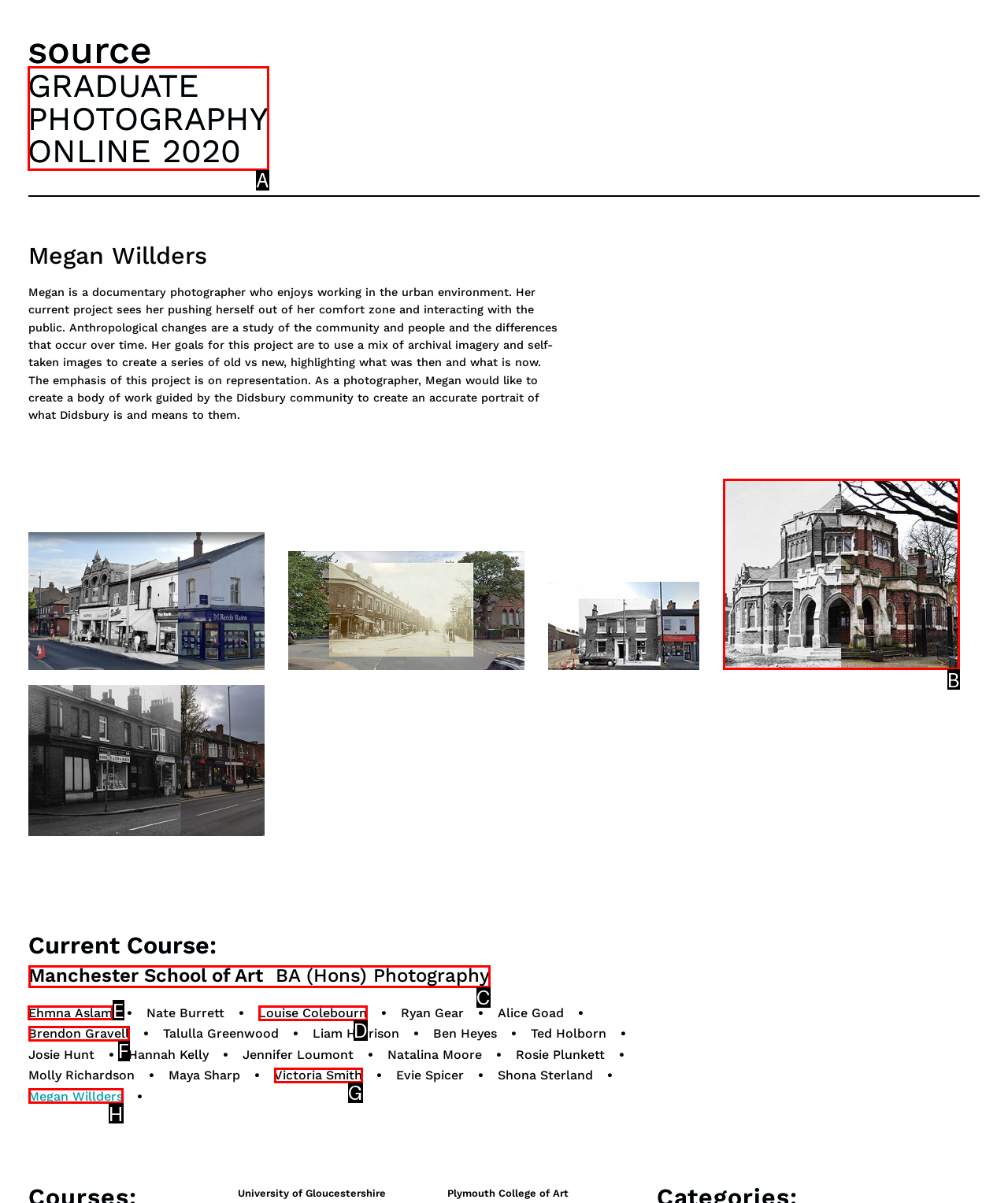Decide which HTML element to click to complete the task: Check out Ehmna Aslam's work Provide the letter of the appropriate option.

E